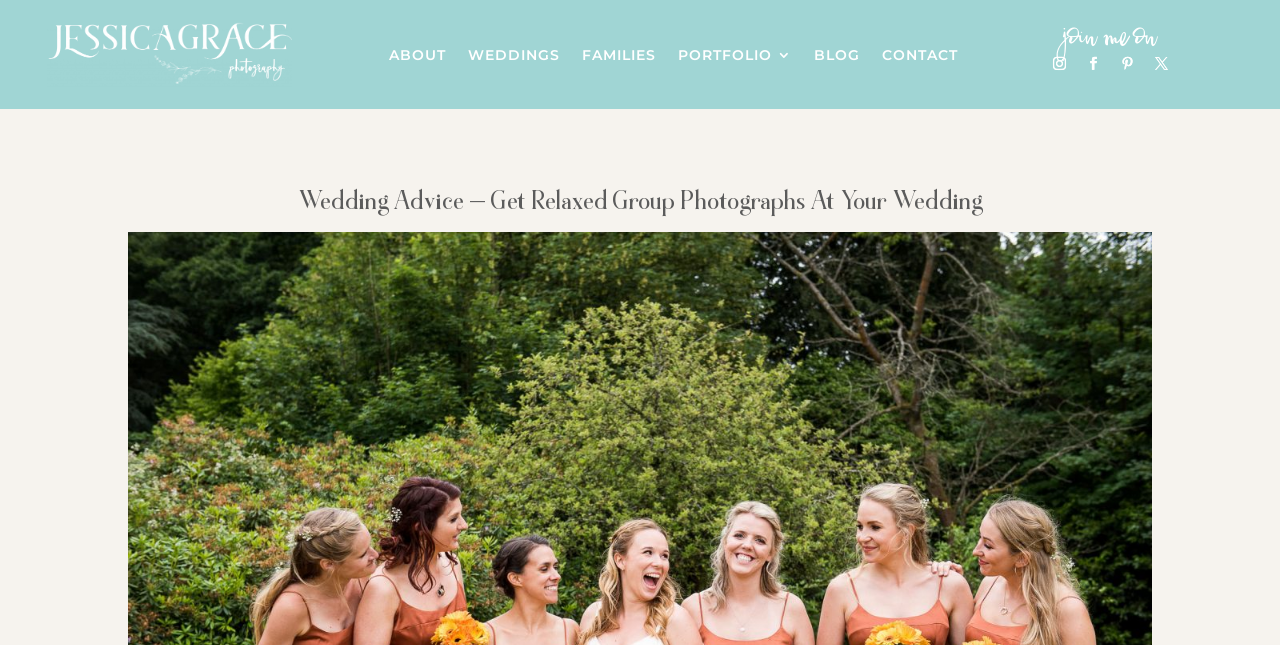Please identify the coordinates of the bounding box that should be clicked to fulfill this instruction: "follow on social media".

[0.817, 0.079, 0.838, 0.119]